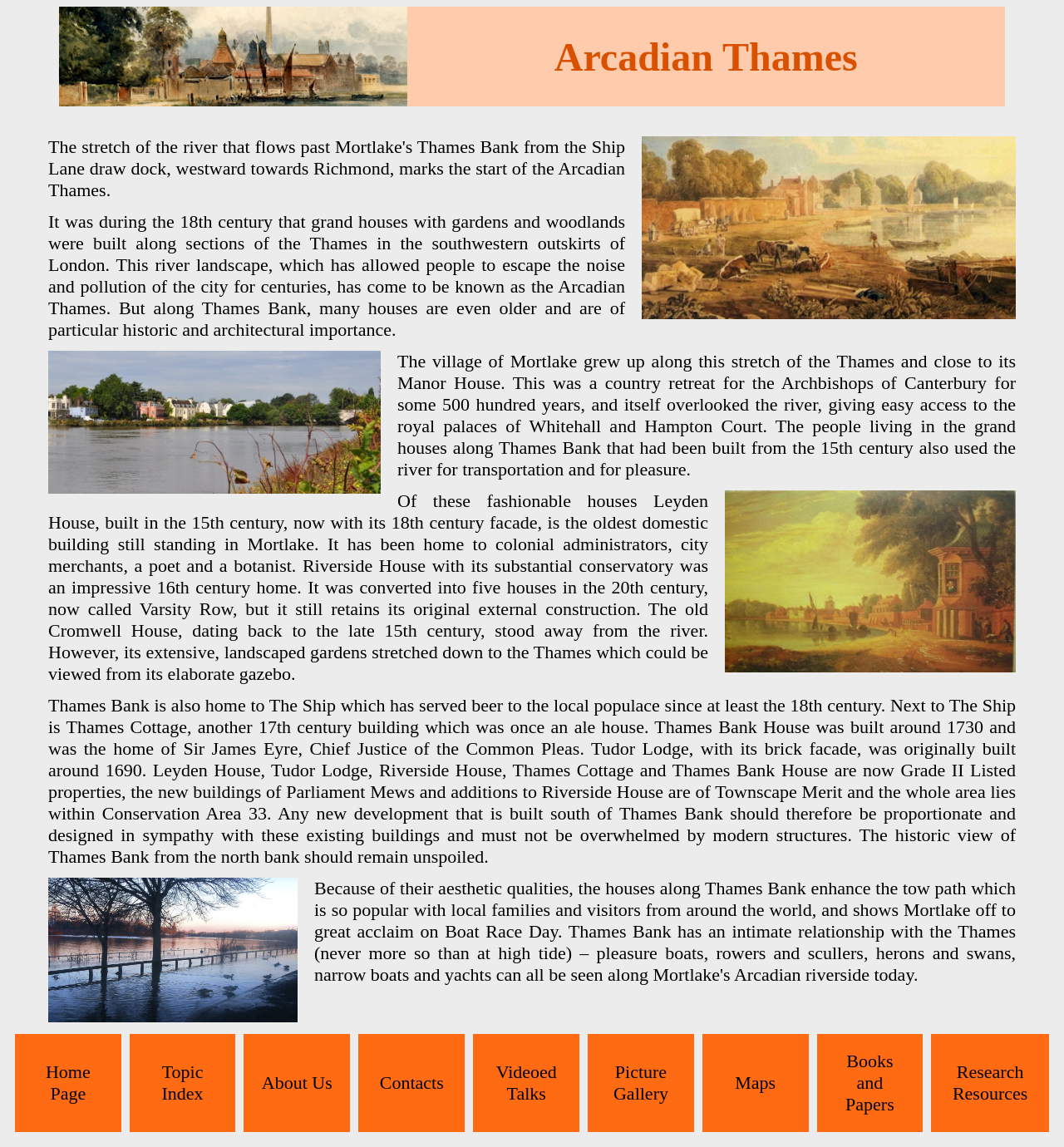Refer to the image and provide a thorough answer to this question:
What is the name of the river mentioned in the webpage?

The webpage mentions the Arcadian Thames, which refers to a river landscape along the Thames in the southwestern outskirts of London. Therefore, the answer is Thames.